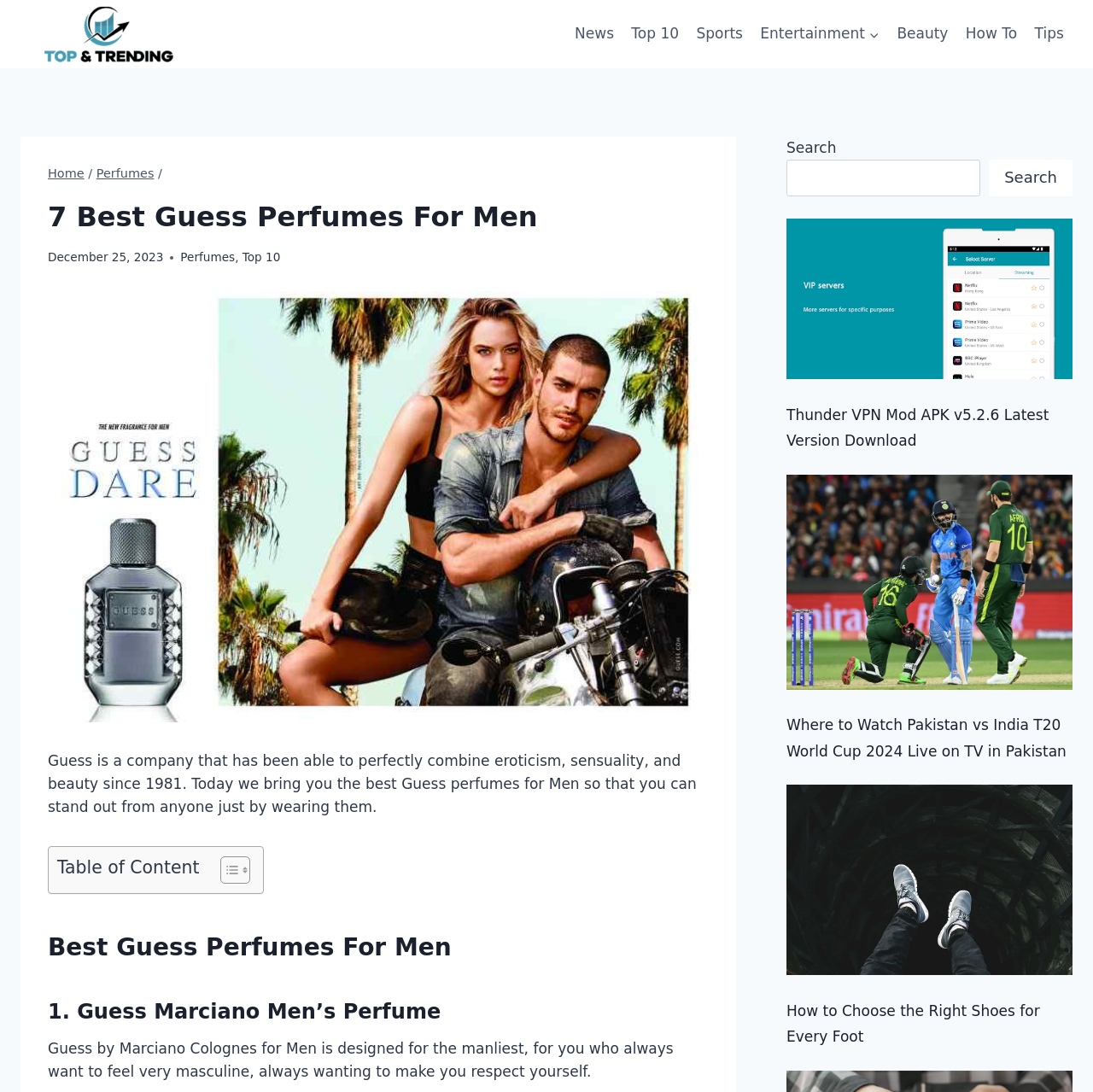What is the purpose of the search box?
Refer to the image and provide a concise answer in one word or phrase.

To search